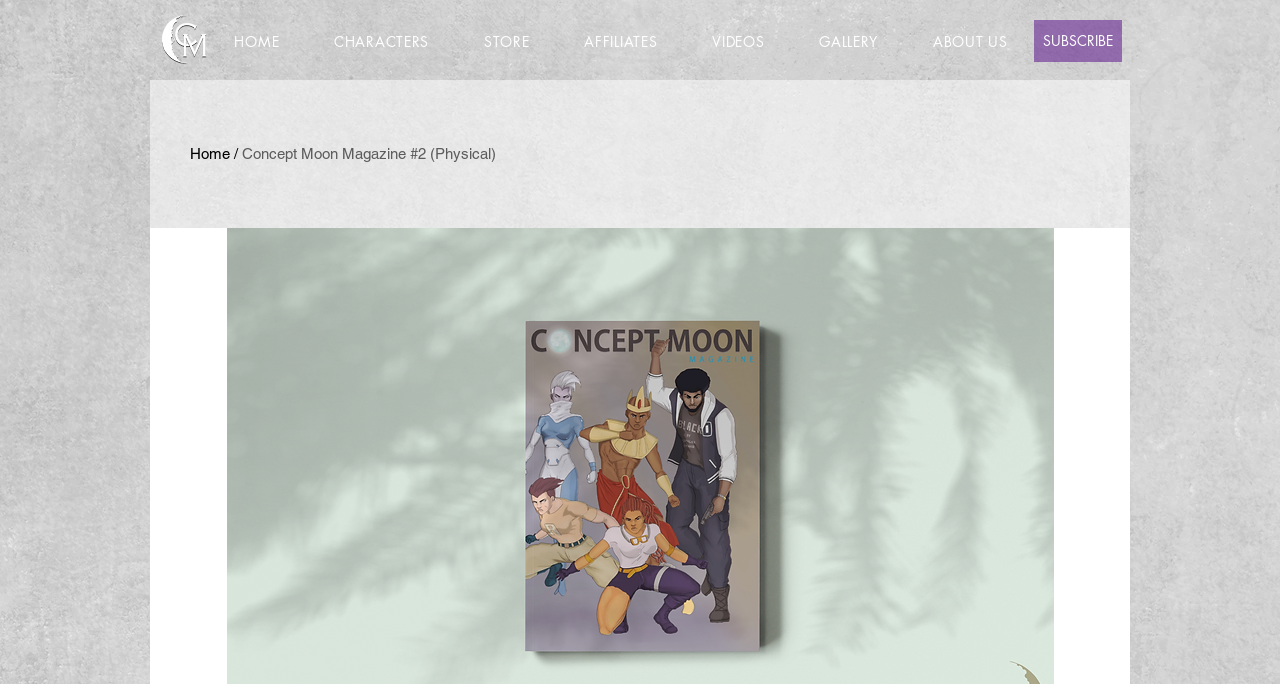Please give a concise answer to this question using a single word or phrase: 
What is the logo image file name?

CM Logo.png